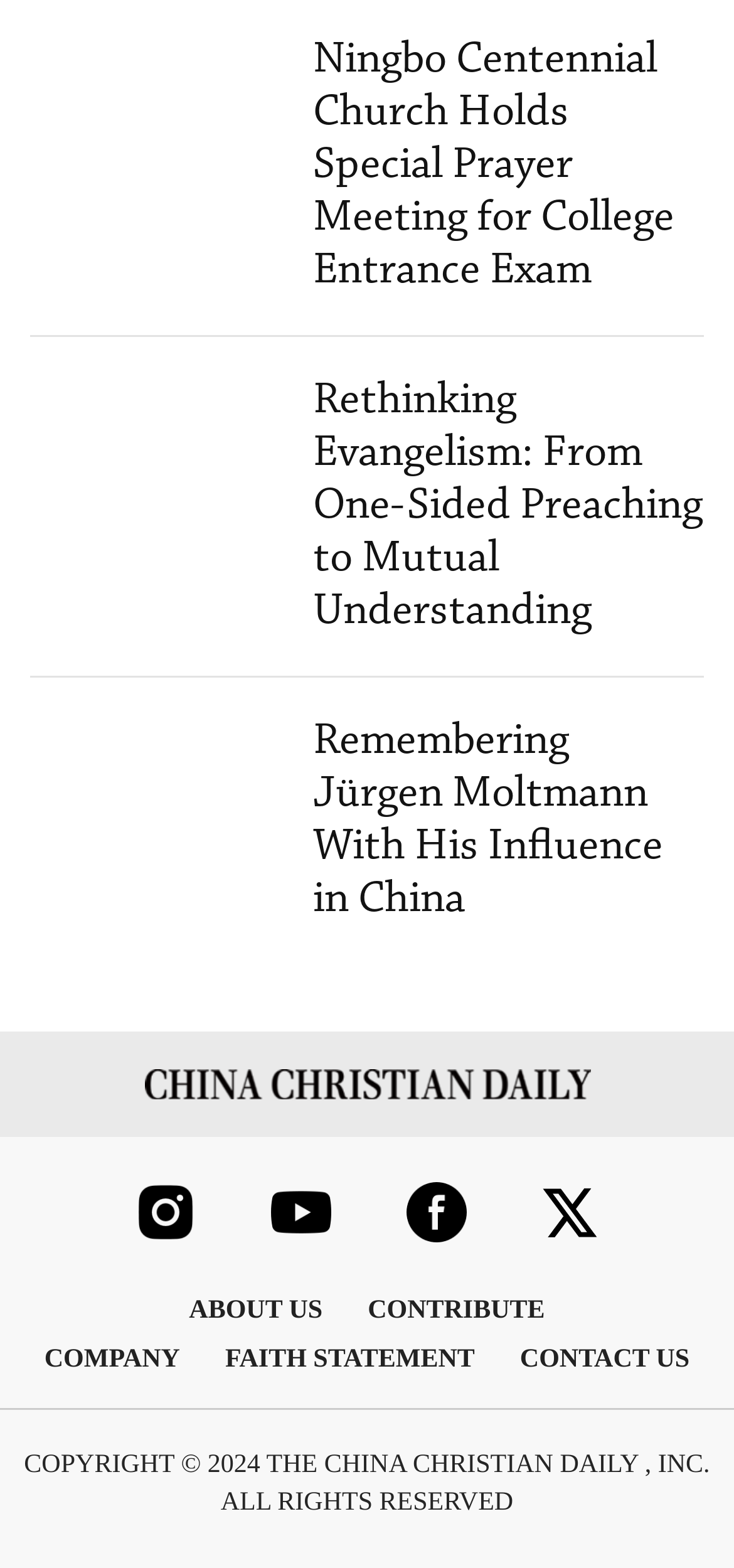Locate the bounding box coordinates of the clickable region to complete the following instruction: "Contact the company."

[0.678, 0.855, 0.97, 0.886]